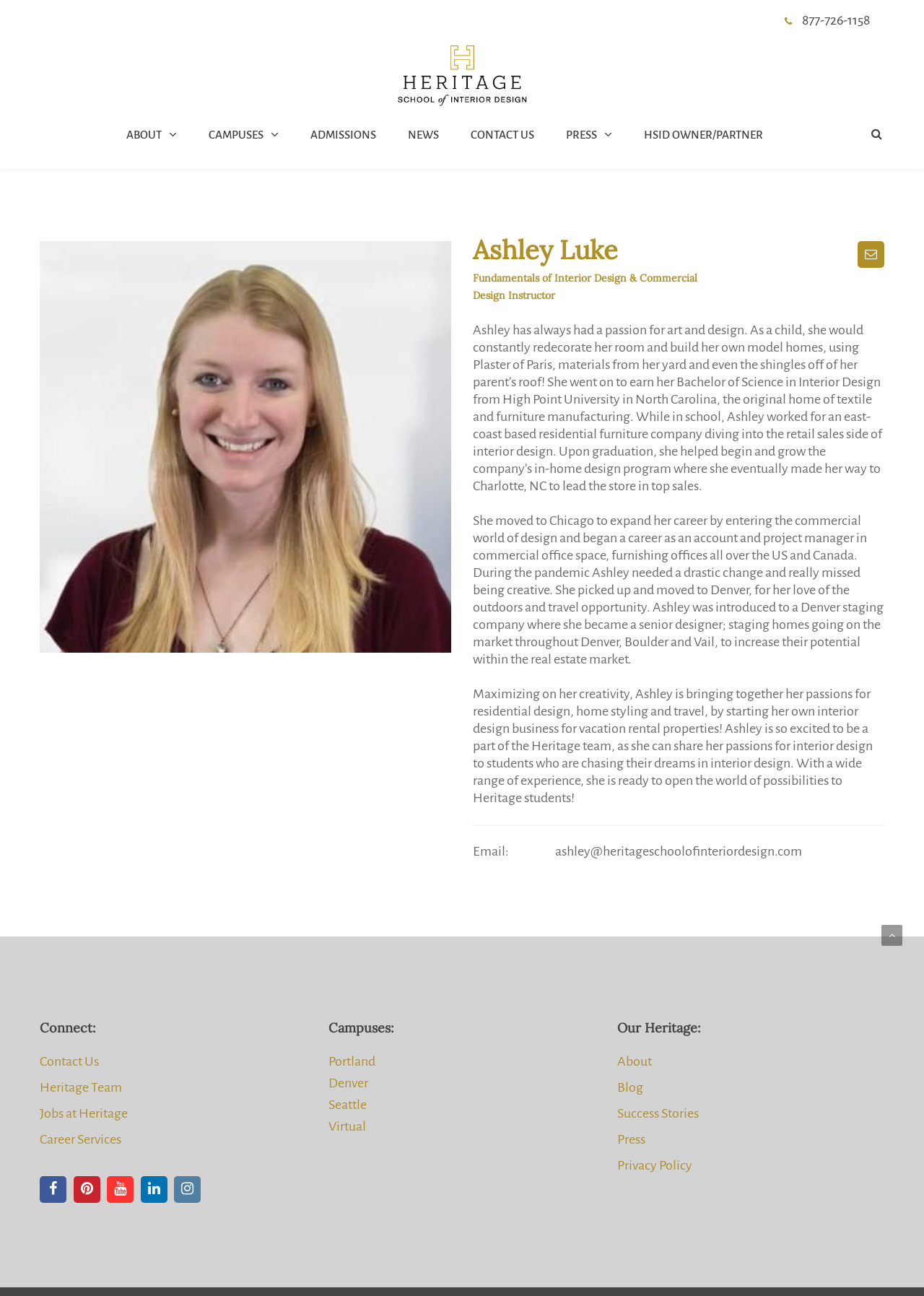Analyze the image and give a detailed response to the question:
What is the email address of Ashley Luke?

The email address is displayed as a StaticText element with the text 'ashley@heritageschoolofinteriordesign.com' and is located below the heading 'Email:'.